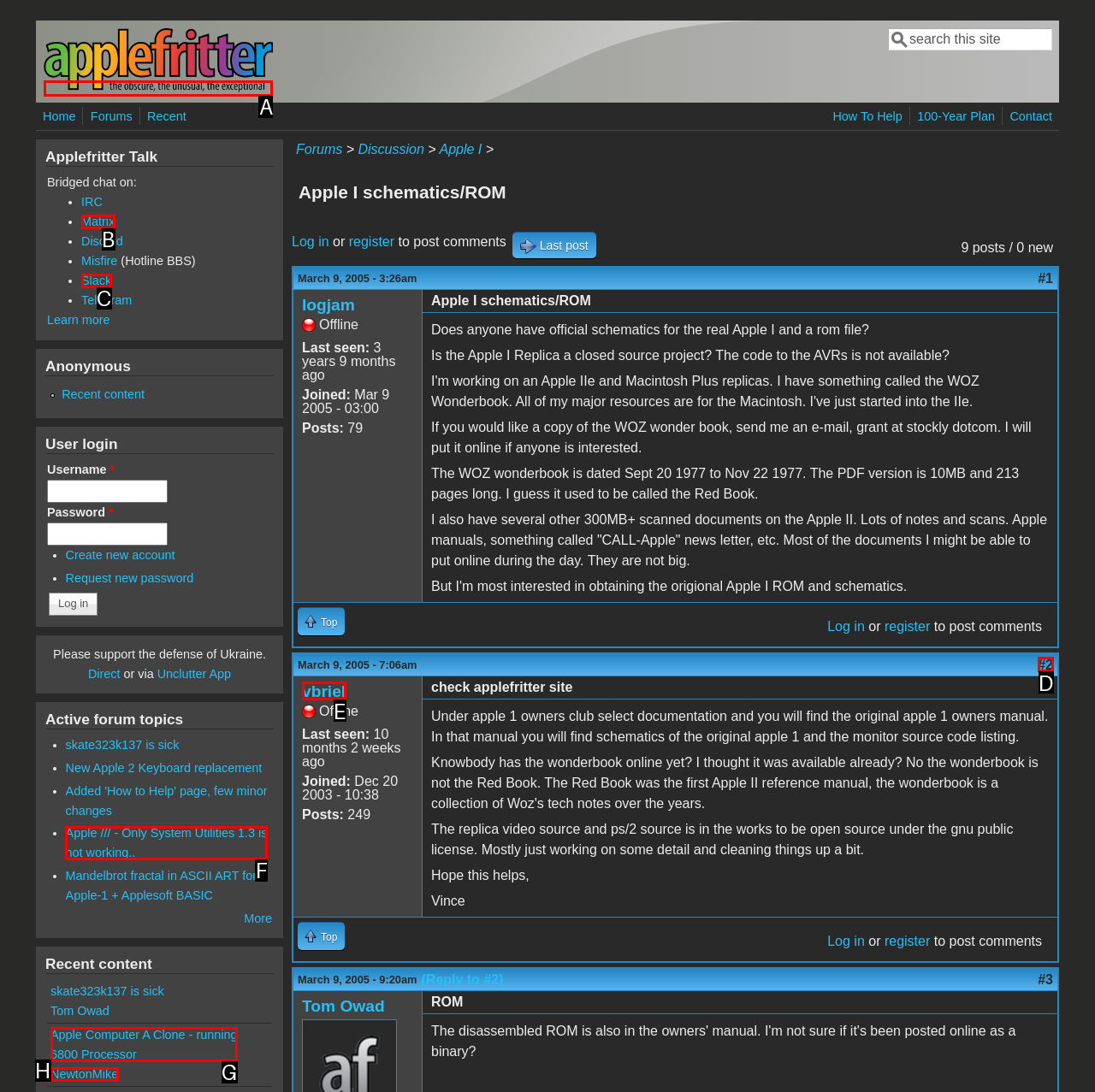What letter corresponds to the UI element to complete this task: Go to the home page
Answer directly with the letter.

A